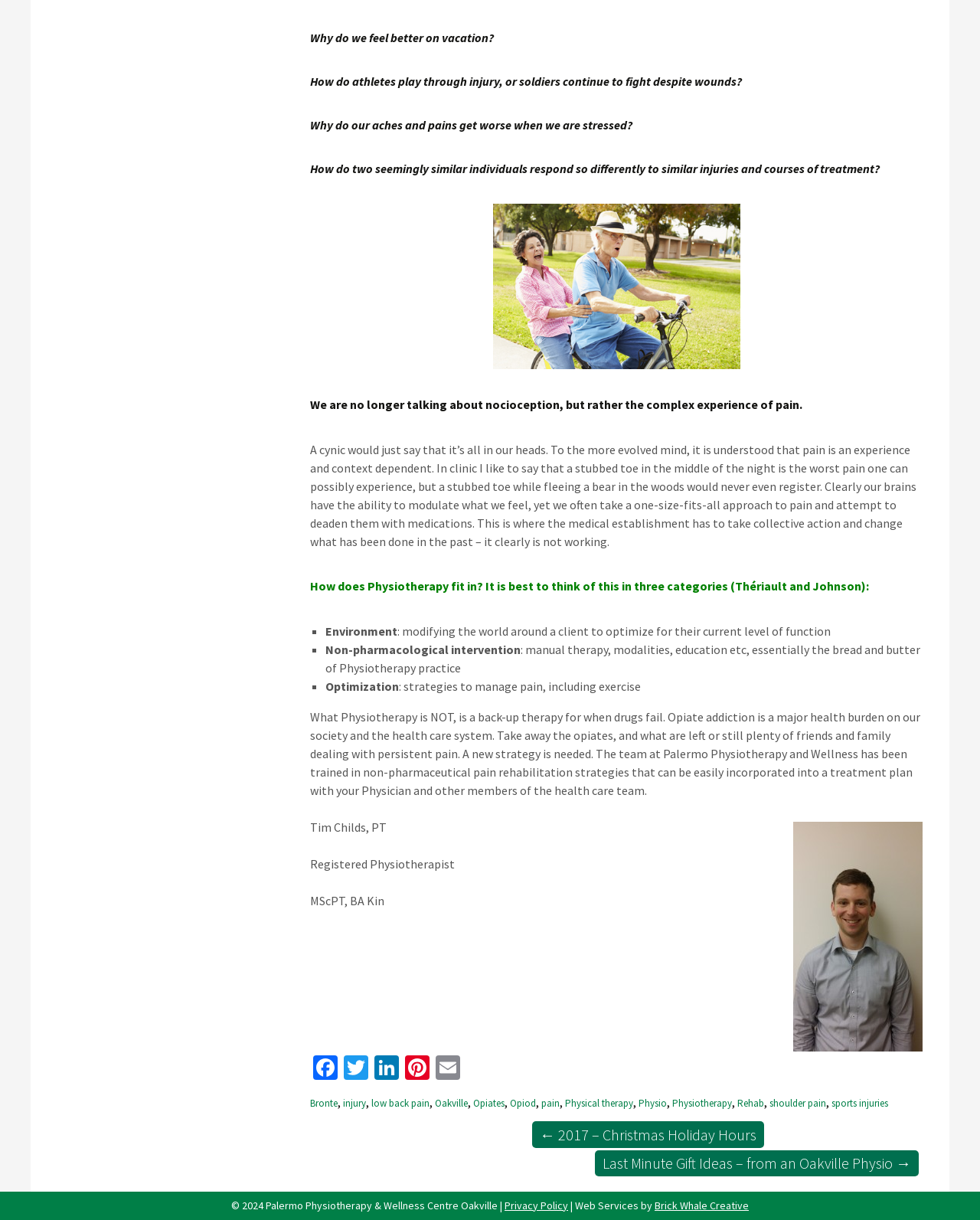Locate the bounding box of the UI element described in the following text: "Privacy Policy".

[0.515, 0.982, 0.58, 0.993]